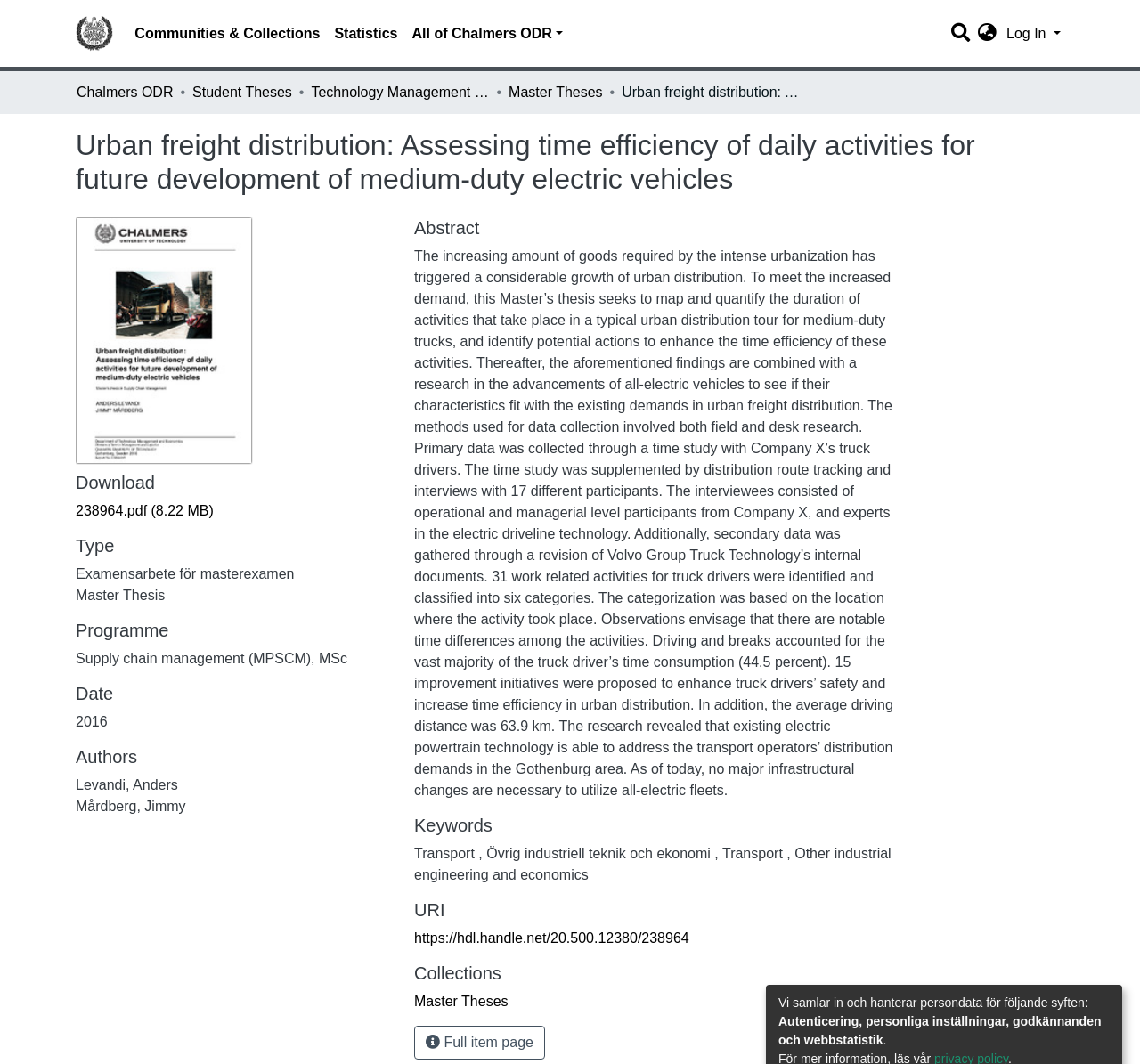Please specify the bounding box coordinates of the clickable region to carry out the following instruction: "Search for something". The coordinates should be four float numbers between 0 and 1, in the format [left, top, right, bottom].

[0.829, 0.015, 0.853, 0.047]